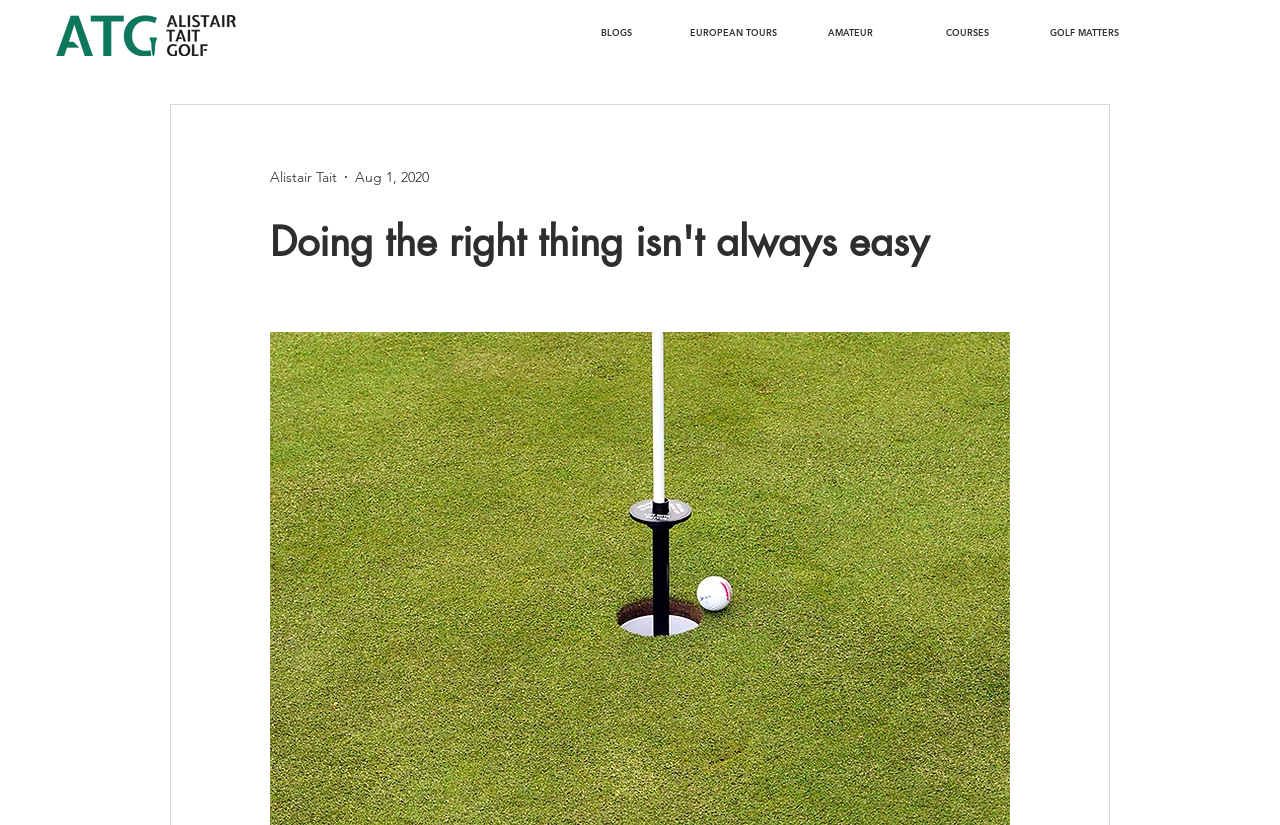Reply to the question below using a single word or brief phrase:
What is the last navigation link?

GOLF MATTERS